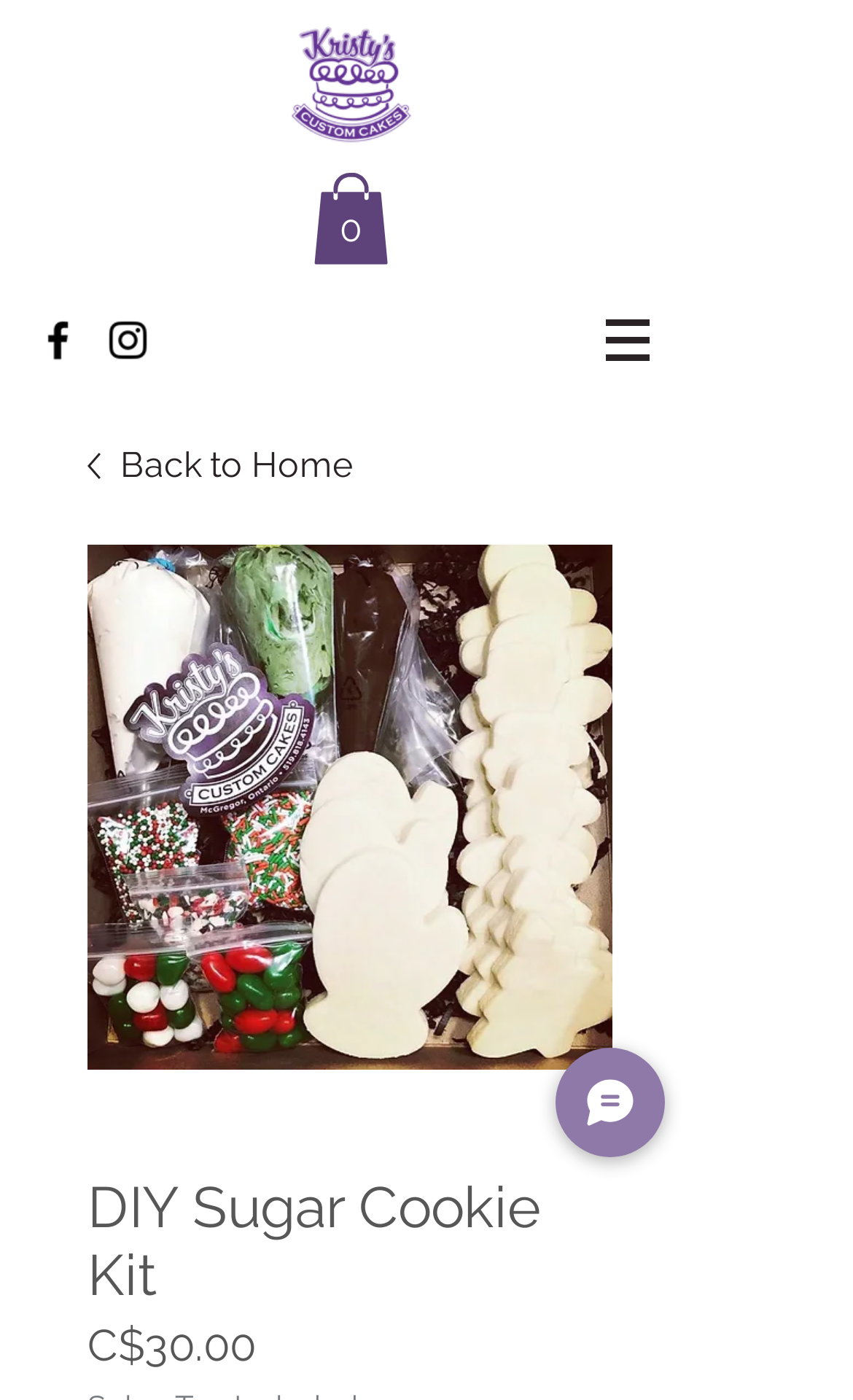What is the price of the DIY Sugar Cookie Kit?
Please give a detailed and elaborate answer to the question.

I found the price of the DIY Sugar Cookie Kit by looking at the navigation section of the webpage, where I found a heading 'DIY Sugar Cookie Kit' followed by a StaticText element with the price 'C$30.00'.